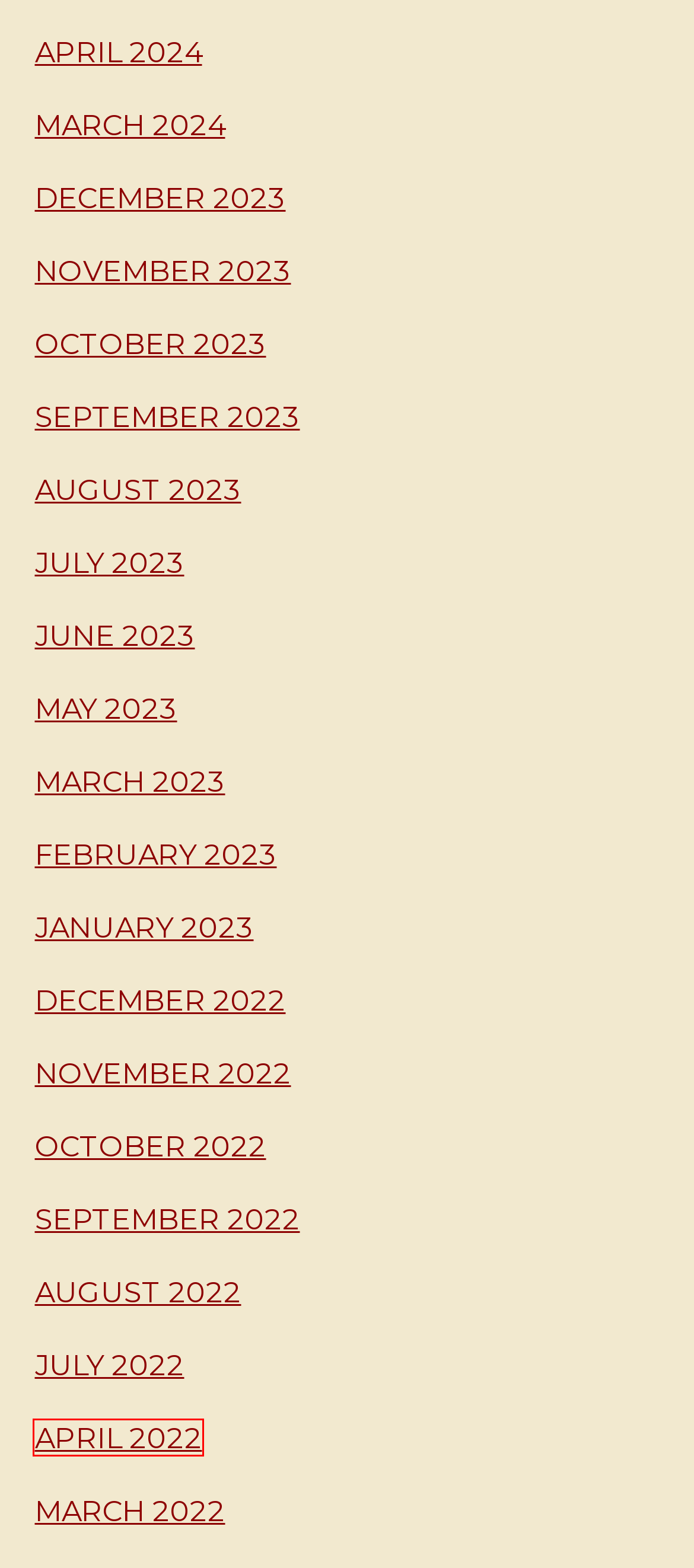Analyze the webpage screenshot with a red bounding box highlighting a UI element. Select the description that best matches the new webpage after clicking the highlighted element. Here are the options:
A. March, 2024 - El Paso County Historical Society
B. July, 2023 - El Paso County Historical Society
C. August, 2023 - El Paso County Historical Society
D. June, 2023 - El Paso County Historical Society
E. October, 2022 - El Paso County Historical Society
F. May, 2023 - El Paso County Historical Society
G. April, 2022 - El Paso County Historical Society
H. January, 2023 - El Paso County Historical Society

G